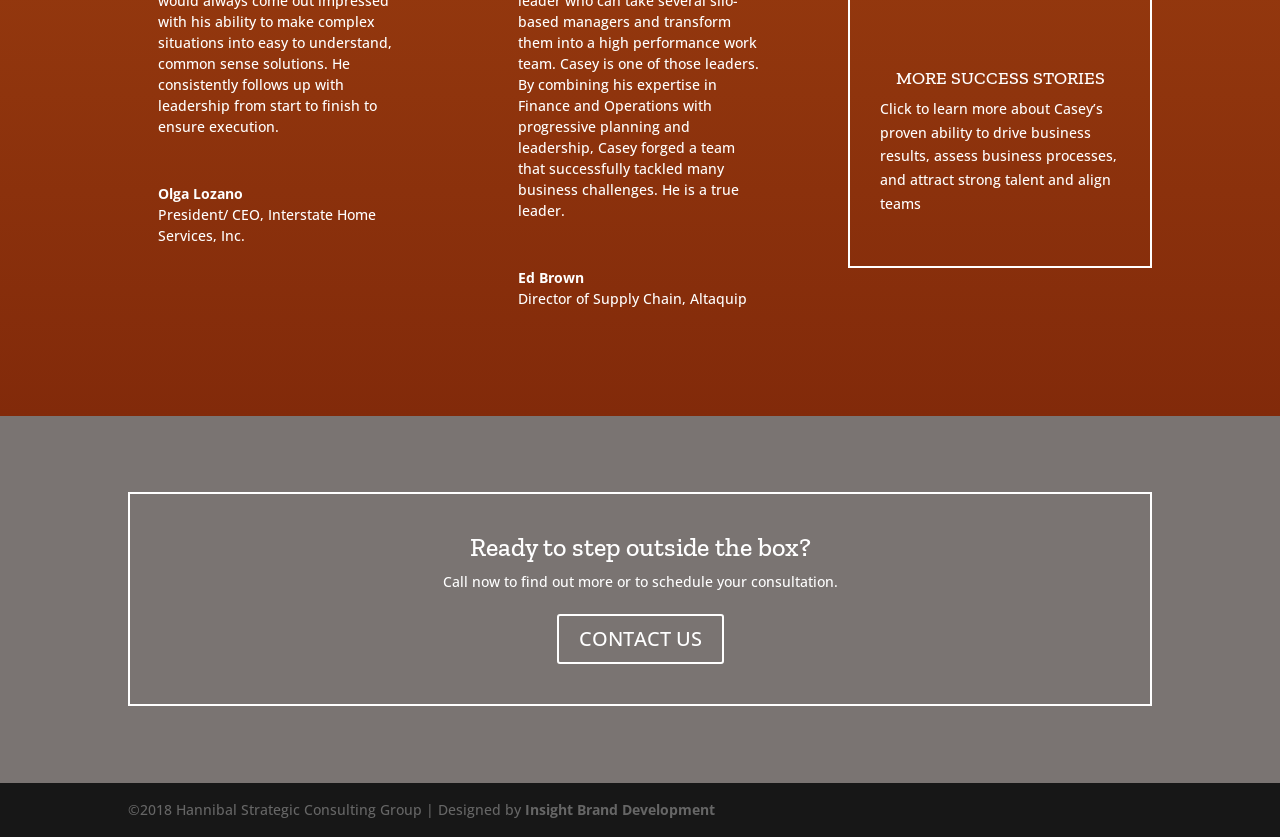Provide a brief response using a word or short phrase to this question:
What is Olga Lozano's title?

President/ CEO